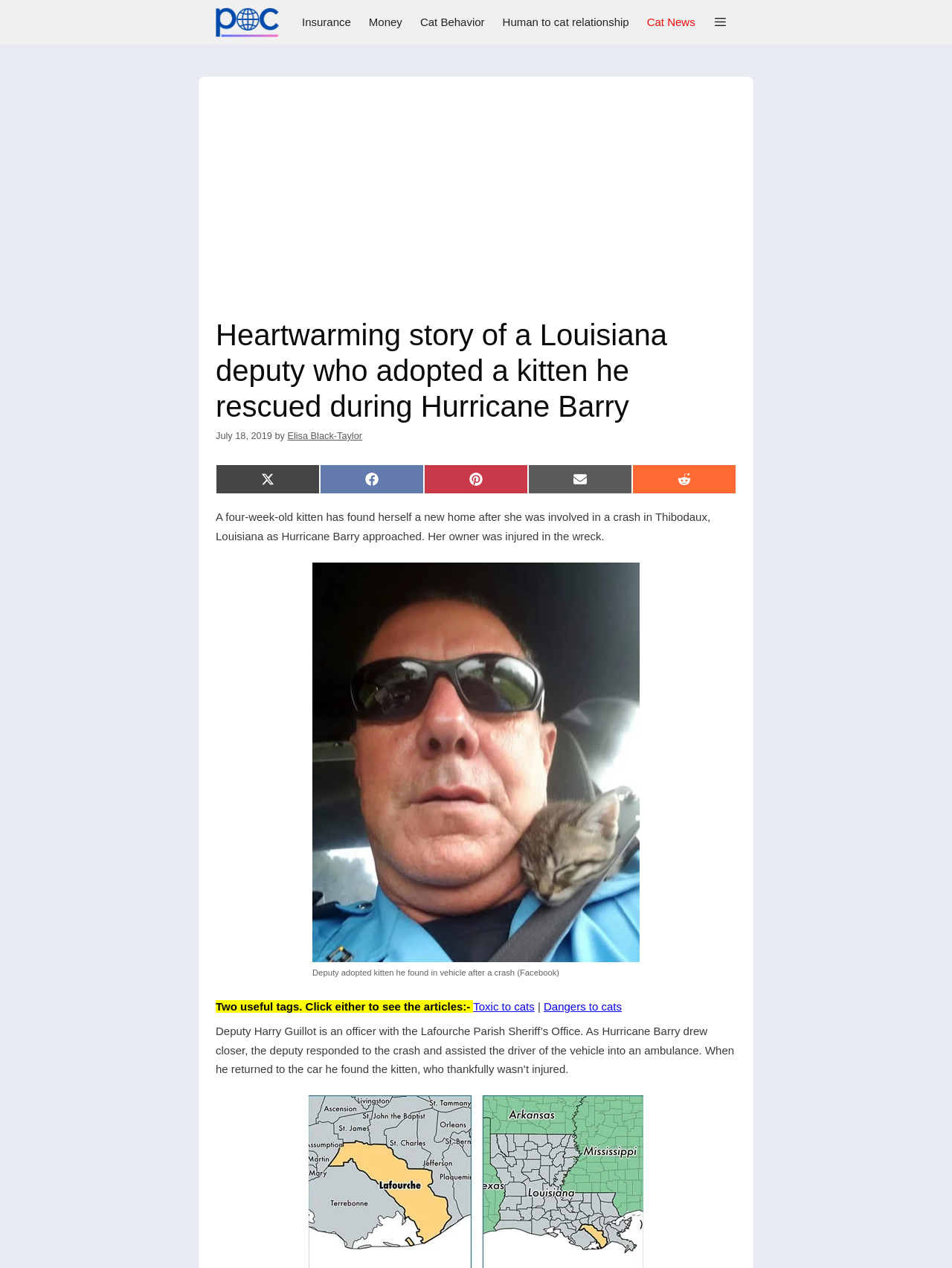Please provide a detailed answer to the question below based on the screenshot: 
What is the age of the kitten when it was found?

I found the answer by reading the article content, specifically the paragraph that starts with 'A four-week-old kitten has found herself a new home...'